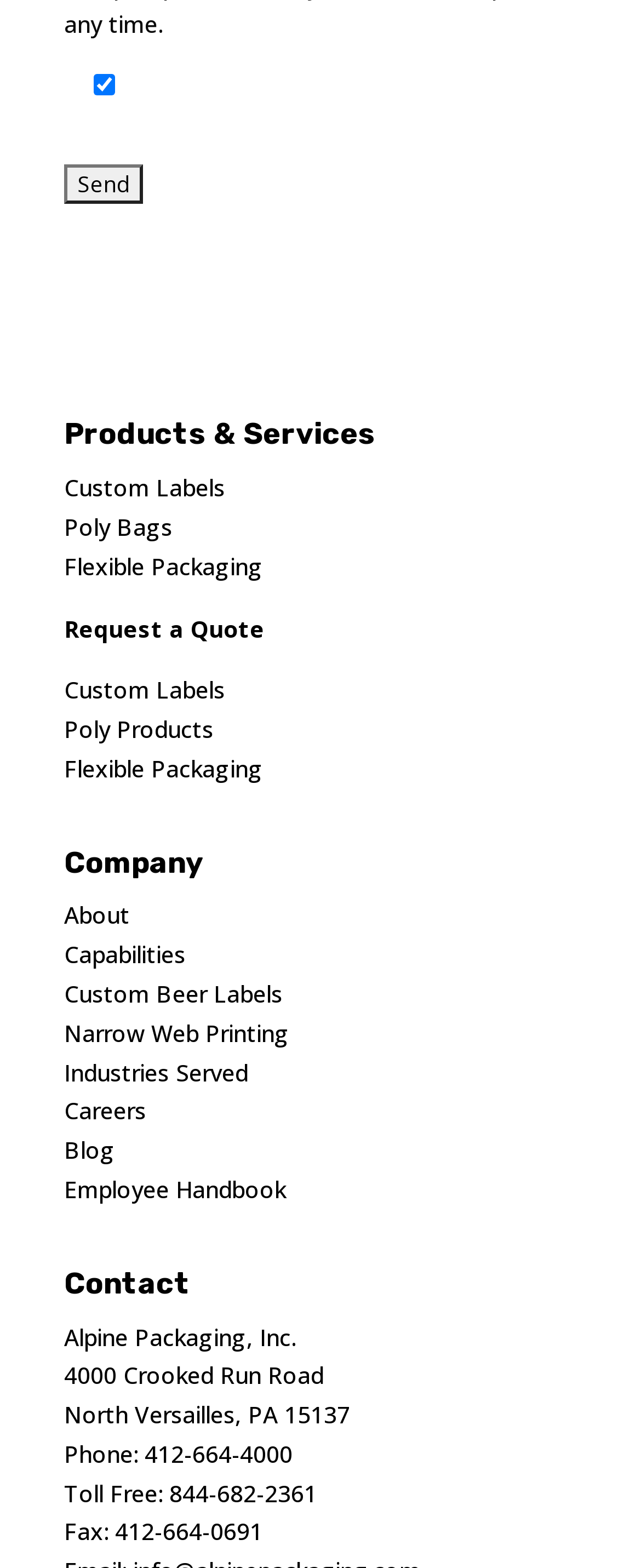What is the company name?
Please describe in detail the information shown in the image to answer the question.

The company name can be found in the 'Contact' section, which is located at the bottom of the webpage. The 'Contact' section has a heading 'Contact' and lists the company's address, phone numbers, and fax number. The company name is 'Alpine Packaging, Inc.'.